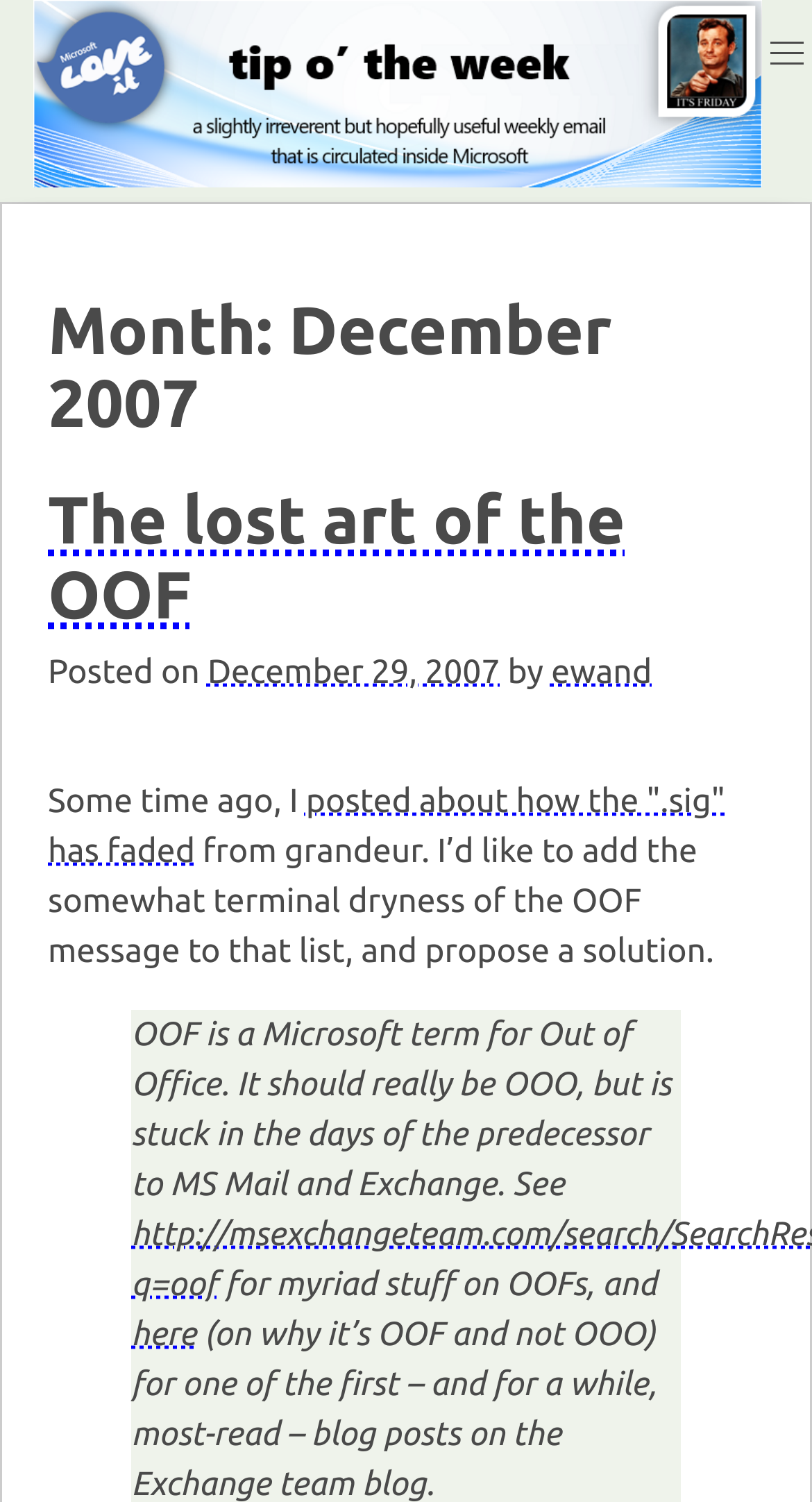Provide a brief response to the question using a single word or phrase: 
What is the topic of the blog post?

The decline of OOF messages